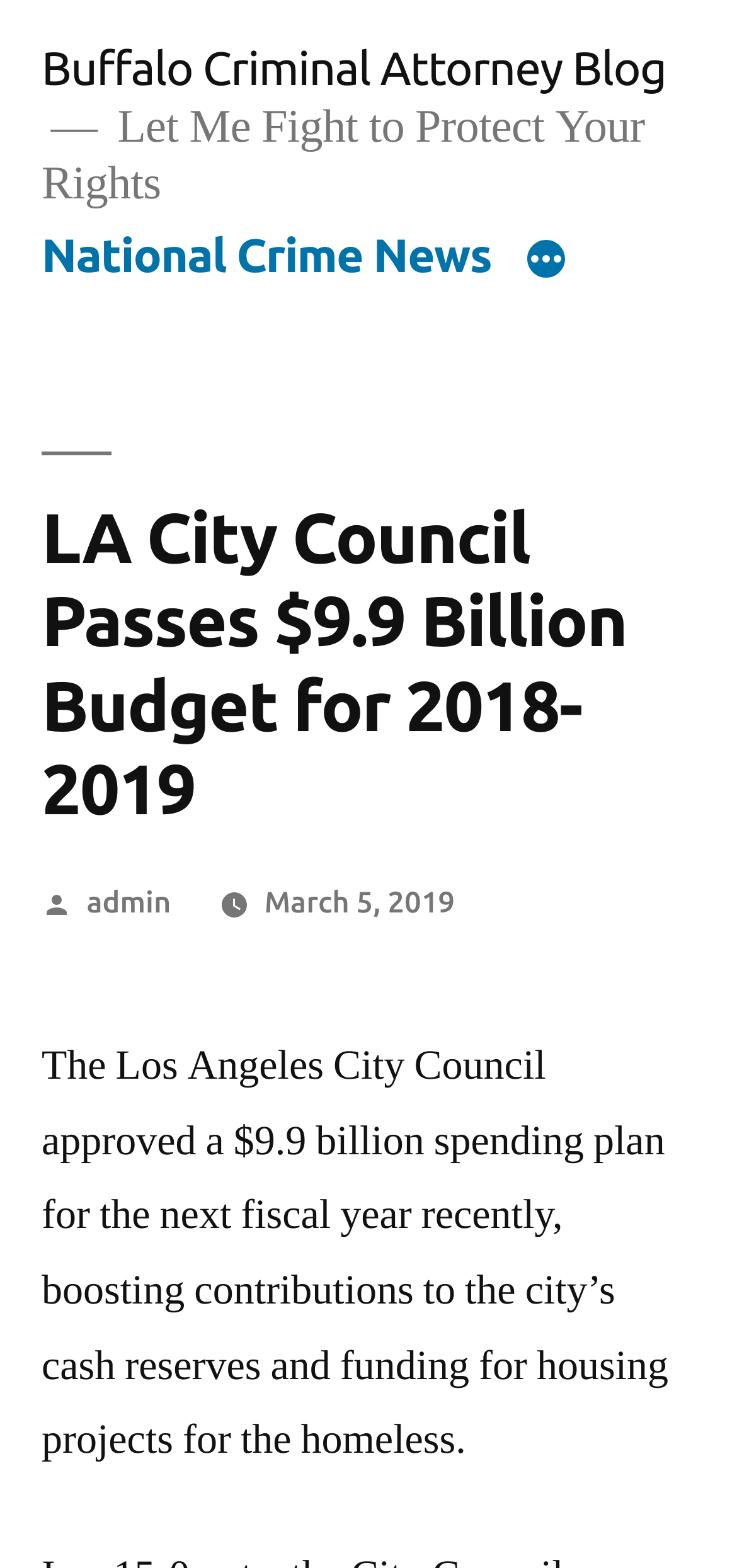Determine the main text heading of the webpage and provide its content.

LA City Council Passes $9.9 Billion Budget for 2018-2019